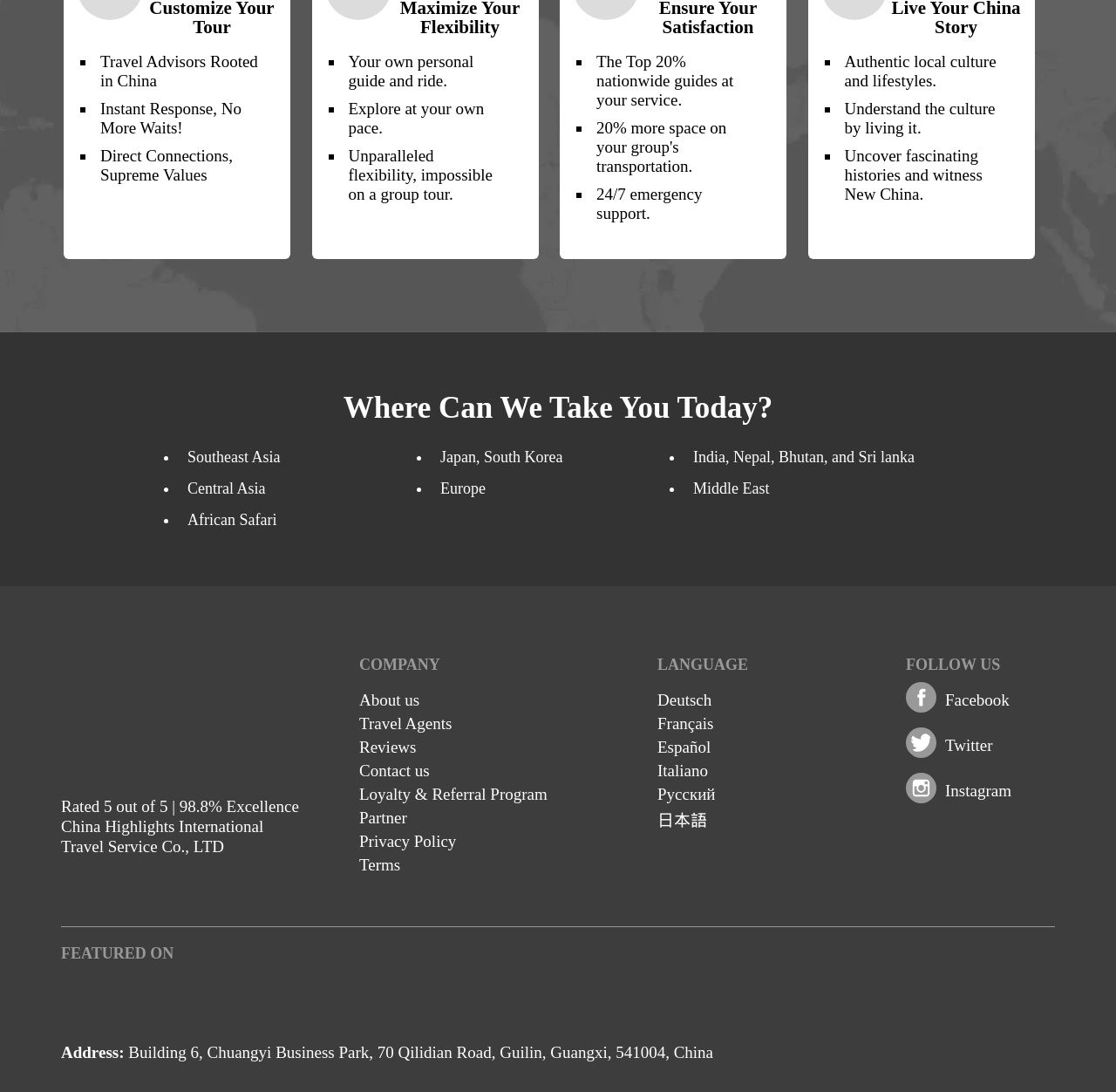Provide a brief response to the question below using a single word or phrase: 
What is the rating of the company?

5 out of 5